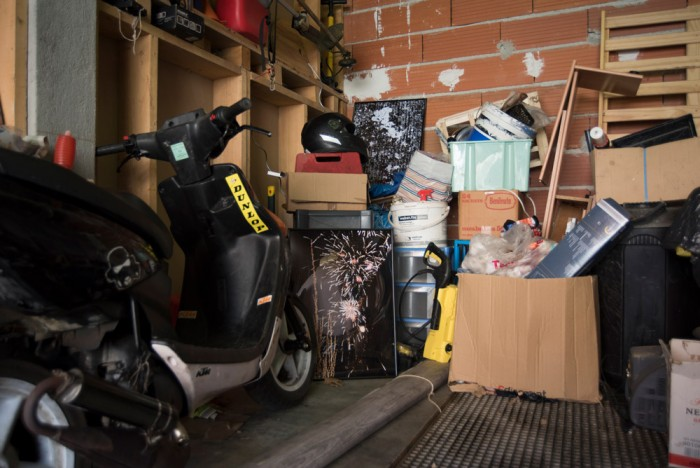Explain the image with as much detail as possible.

The image captures a cluttered garage or storage space filled with various items, characterized by a mix of storage boxes, furniture, and equipment. In the foreground, a black scooter with a bright yellow sticker labeled "DUNLOP" stands prominently, hinting at potential outdoor activities. Surrounding the scooter are stacks of boxes, some filled with miscellaneous items, while others are straightforwardly piled up against the wall. A striking art piece featuring a burst of light, possibly depicting fireworks, leans against a box, adding a contrasting element of intrigue amidst the disarray. The overall ambiance is one of organized chaos, reflecting a space where everyday items collide with collectibles, emphasizing the practicality and creativity often found in personal storage areas.